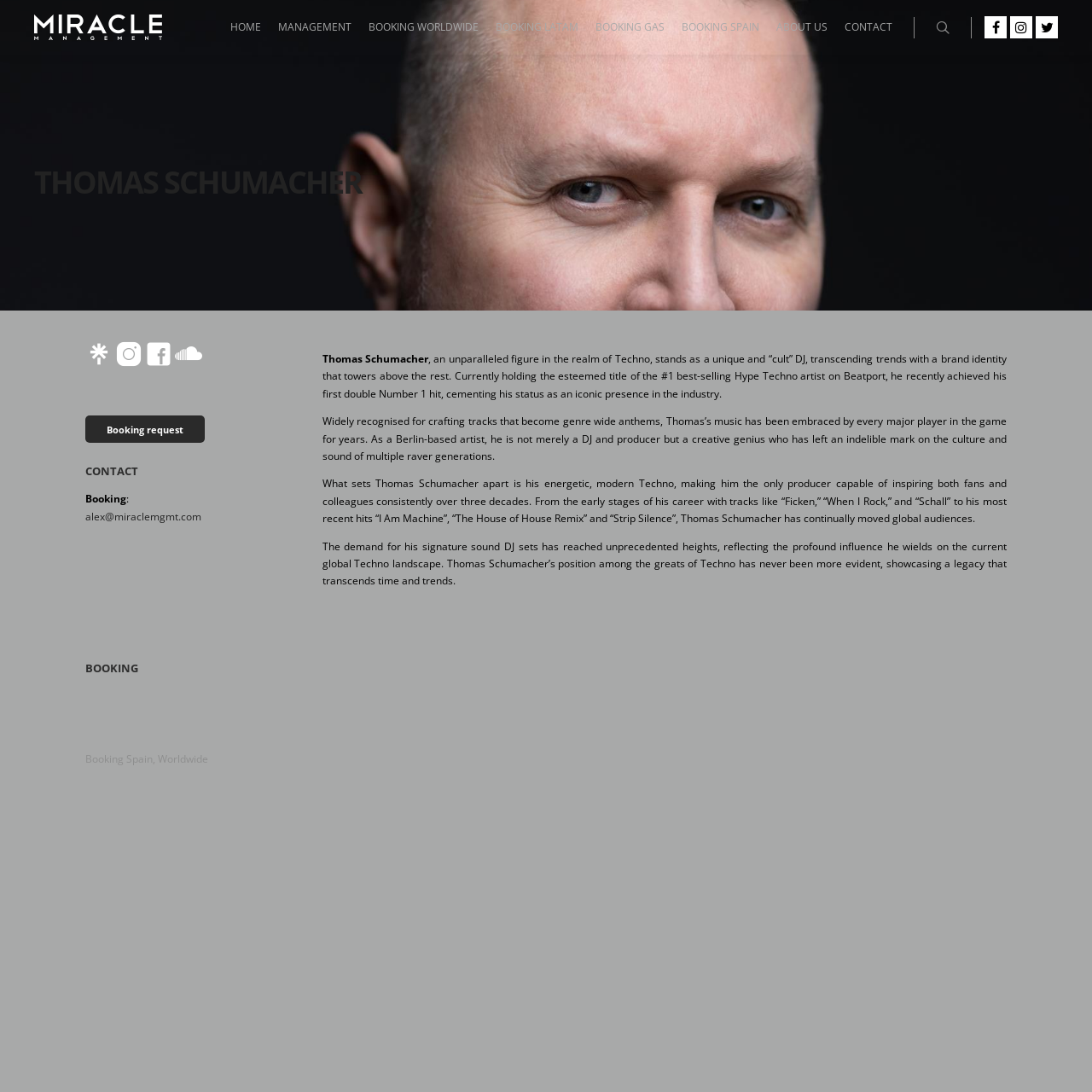Summarize the webpage comprehensively, mentioning all visible components.

The webpage is about Thomas Schumacher, a renowned Techno DJ and producer. At the top, there is a navigation menu with links to "HOME", "MANAGEMENT", "BOOKING WORLDWIDE", "BOOKING LATAM", "BOOKING GAS", "BOOKING SPAIN", "ABOUT US", and "CONTACT". Below the navigation menu, there is a large heading that reads "THOMAS SCHUMACHER".

The main content of the webpage is divided into two sections. The left section contains social media links, including "Siguenos en linktree", "Siguenos en Instagram", "Siguenos en facebook", and "soundcloud". There is also a "Booking request" link and a "CONTACT" heading.

The right section contains a brief biography of Thomas Schumacher, describing him as a unique and influential figure in the Techno music industry. The text highlights his achievements, including being the #1 best-selling Hype Techno artist on Beatport and having a brand identity that towers above the rest. The biography is divided into four paragraphs, each describing his music style, influence, and legacy.

Below the biography, there is a "BOOKING" heading, followed by links to "Booking Spain" and "Worldwide". There are also three icons at the top right corner of the page, which appear to be social media links or navigation buttons.